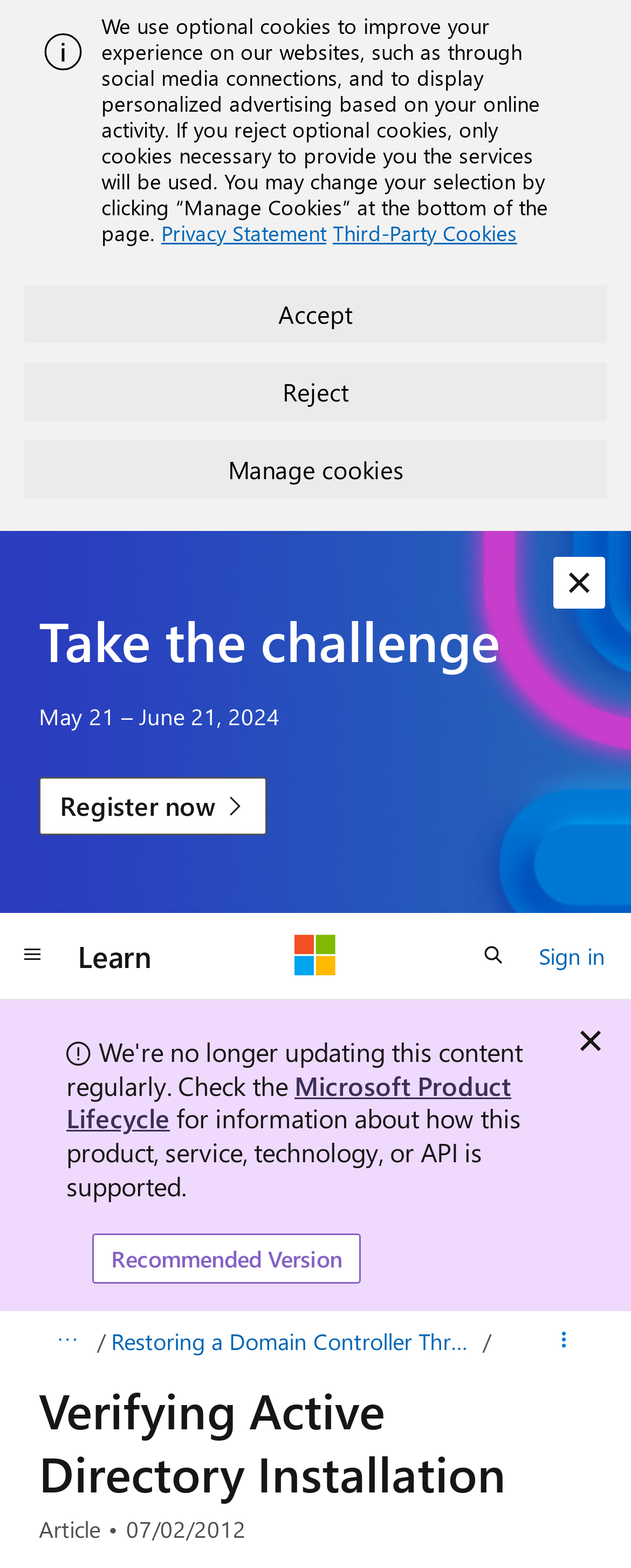Find the bounding box coordinates of the area that needs to be clicked in order to achieve the following instruction: "Read the article". The coordinates should be specified as four float numbers between 0 and 1, i.e., [left, top, right, bottom].

[0.062, 0.88, 0.938, 0.961]